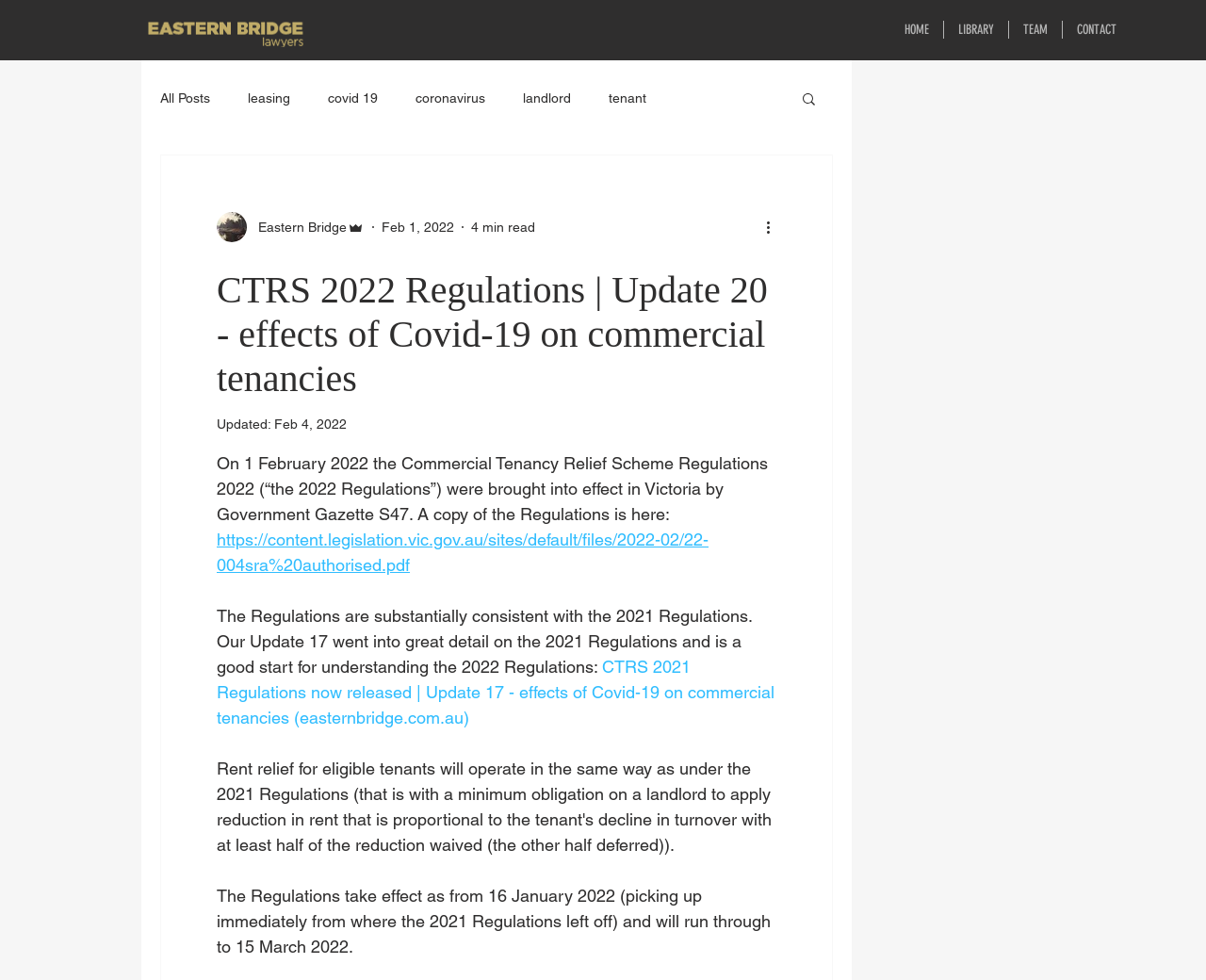Please provide the bounding box coordinates for the element that needs to be clicked to perform the following instruction: "View the Commercial Tenancy Relief Scheme Regulations 2022 PDF". The coordinates should be given as four float numbers between 0 and 1, i.e., [left, top, right, bottom].

[0.18, 0.54, 0.588, 0.587]